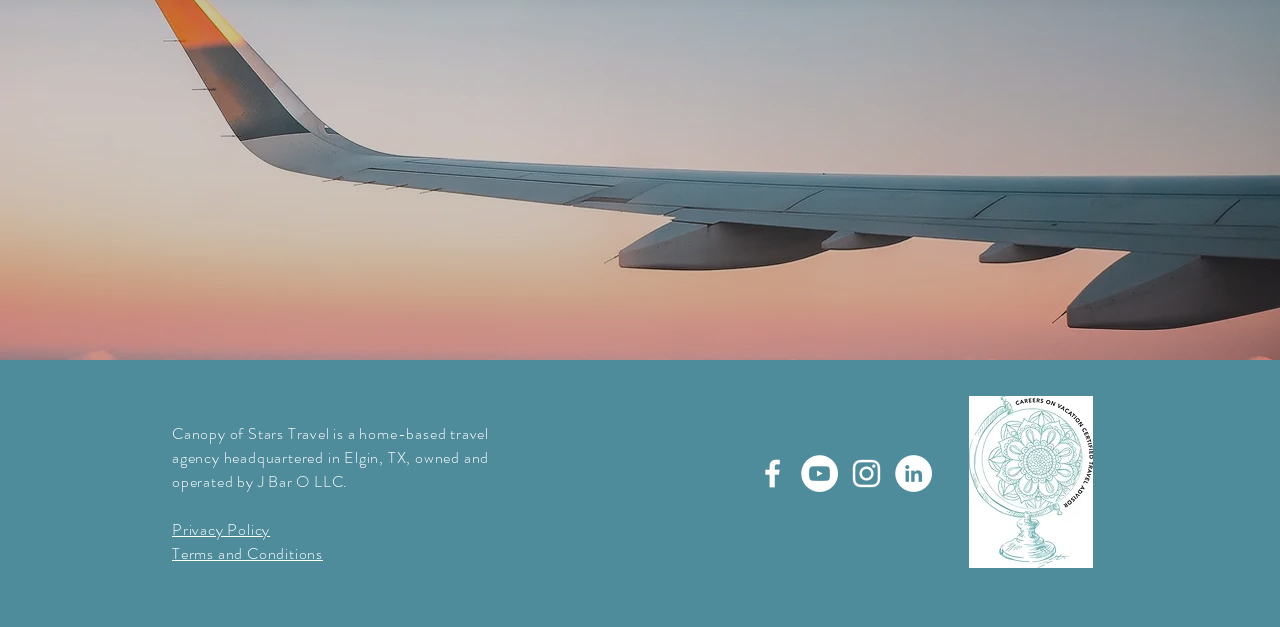What is the purpose of the 'Terms and Conditions' link?
Please craft a detailed and exhaustive response to the question.

The presence of a link with the text 'Terms and Conditions' suggests that it is intended to provide users with information about the terms and conditions of using the website or services offered by Canopy of Stars Travel.